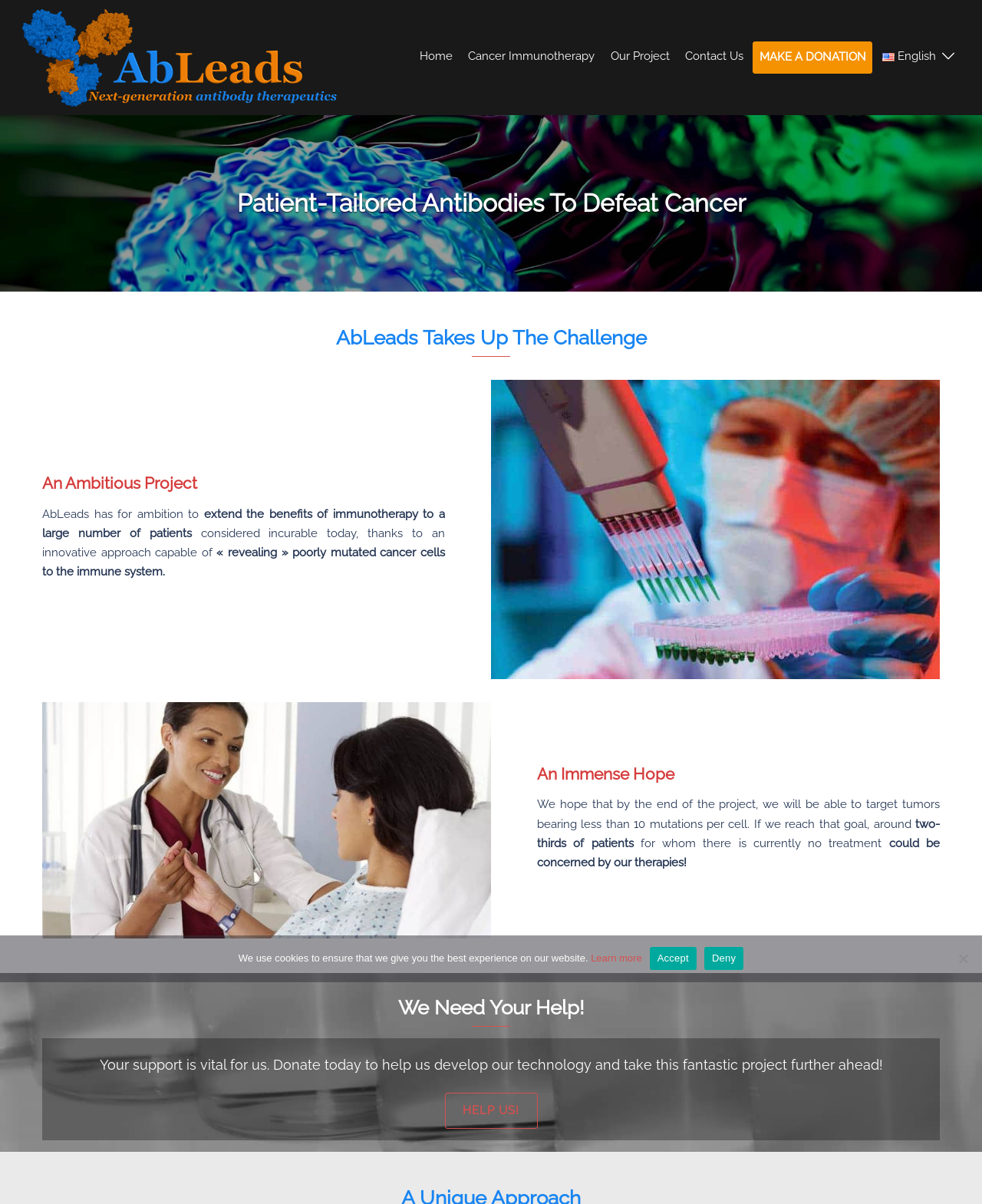Identify the first-level heading on the webpage and generate its text content.

Patient-Tailored Antibodies To Defeat Cancer